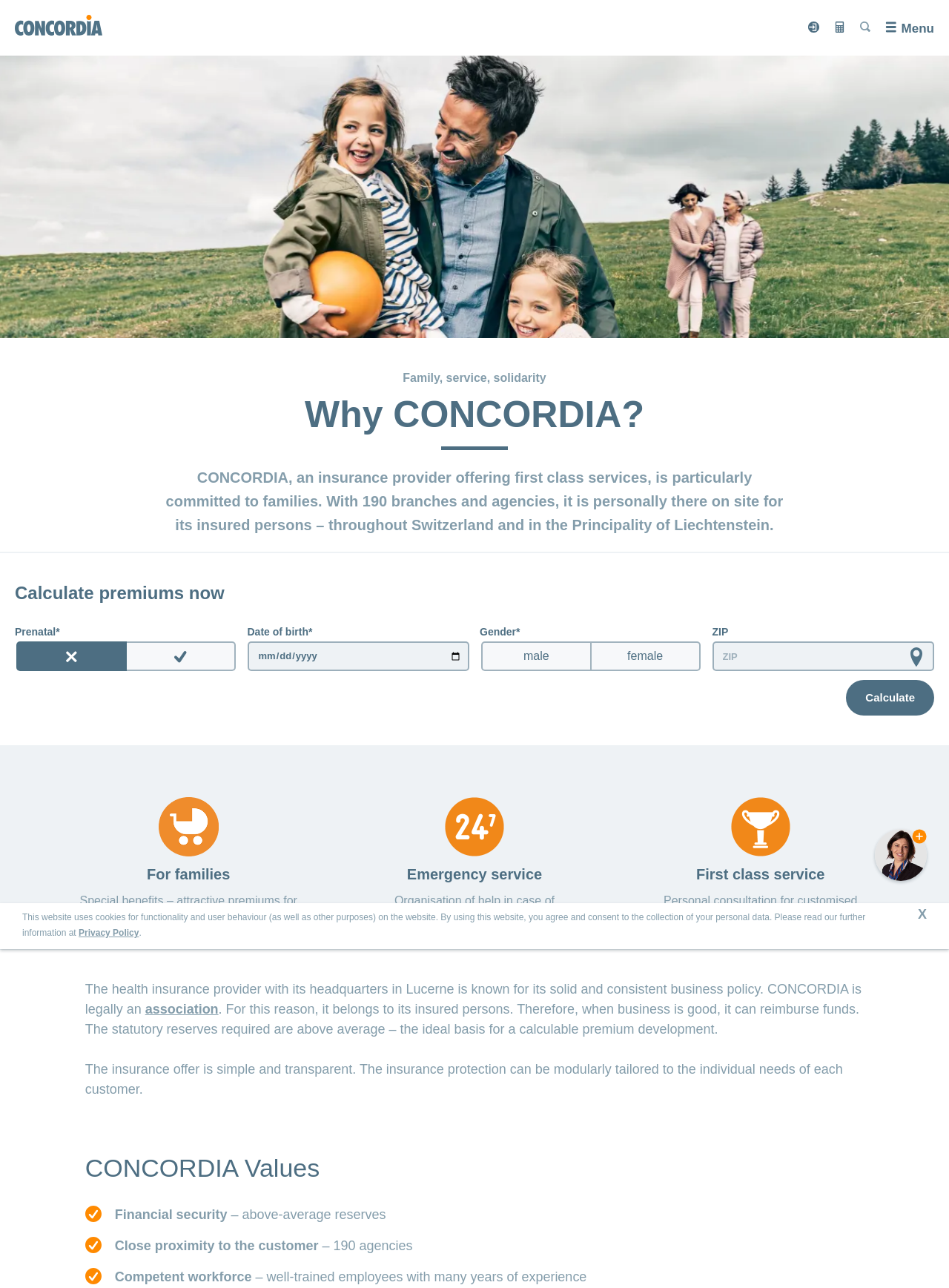Consider the image and give a detailed and elaborate answer to the question: 
What is the purpose of the 'Show or hide the section' buttons?

The 'Show or hide the section' buttons are used to expand or collapse sections on the webpage, allowing users to view or hide specific information related to insurance plans, services, and other topics.